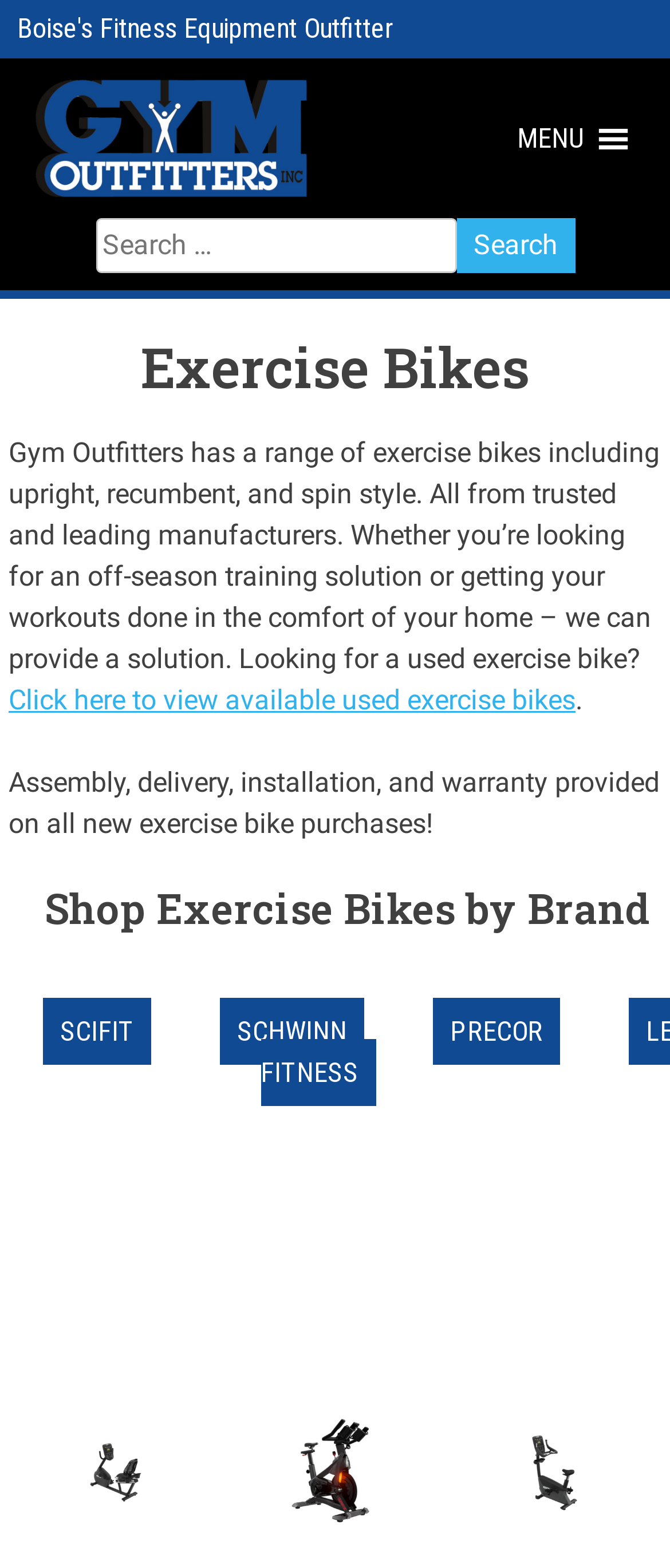Elaborate on the different components and information displayed on the webpage.

The webpage is about Gym Outfitters, a store that sells exercise bikes. At the top left corner, there is a link and an image with the text "Fitness Equipment Boise from Gym Outfitters". On the top right corner, there is a menu button labeled "MENU". Below the menu button, there is a search bar with a search box and a search button.

The main content of the webpage is divided into sections. The first section has a heading "Exercise Bikes" and a paragraph of text that describes the types of exercise bikes available at Gym Outfitters, including upright, recumbent, and spin style bikes from trusted manufacturers. The text also mentions that the store provides solutions for off-season training and home workouts.

Below the paragraph, there is a link to view available used exercise bikes. Further down, there is a section that highlights the services provided by Gym Outfitters, including assembly, delivery, installation, and warranty on all new exercise bike purchases.

The next section is headed "Shop Exercise Bikes by Brand" and lists three brands: SCIFIT, SCHWINN, and PRECOR, each with a link to their respective pages.